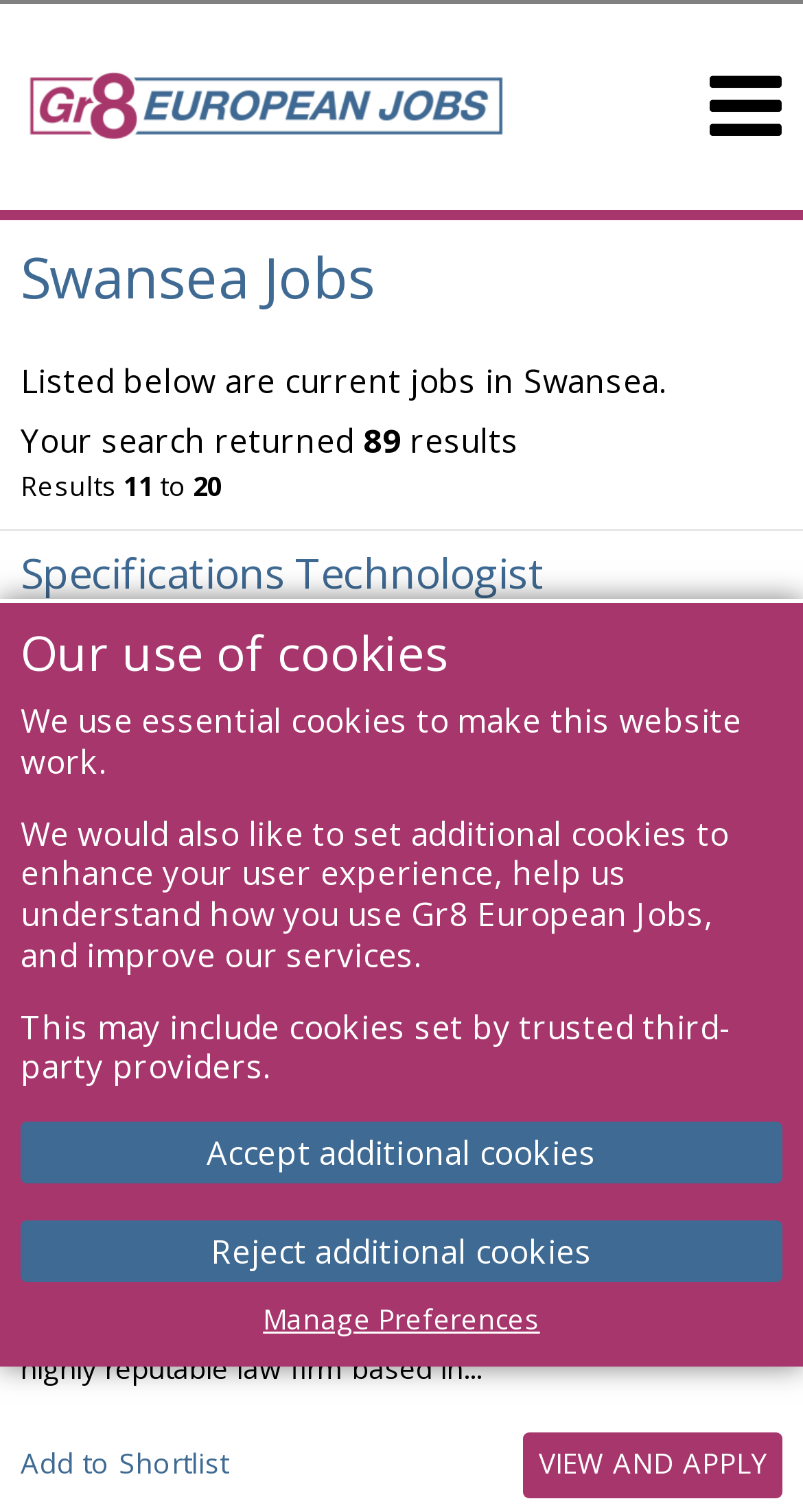Write a detailed summary of the webpage, including text, images, and layout.

This webpage is about current jobs in Swansea. At the top, there is a heading "Our use of cookies" followed by three paragraphs of text explaining the use of cookies on the website. Below this, there are two buttons to accept or reject additional cookies, and a link to manage preferences.

On the left side, there is a layout table with a link to "Gr8 European Jobs" accompanied by an image. Above this, there is a heading "Swansea Jobs" and a paragraph of text stating that the search returned 89 results.

The main content of the webpage is a list of job postings. Each job posting has a heading with the job title, followed by a description list with details such as location, job type, and posting date. Below the description list, there is a paragraph of text describing the job, and two links to "Add to Shortlist" and "VIEW AND APPLY".

There are two job postings visible on the page, one for a Specifications Technologist and another for a Commercial Property Solicitor. The Specifications Technologist job is located in Gorseinon, Swansea, and the Commercial Property Solicitor job is also located in Swansea with hybrid working options.